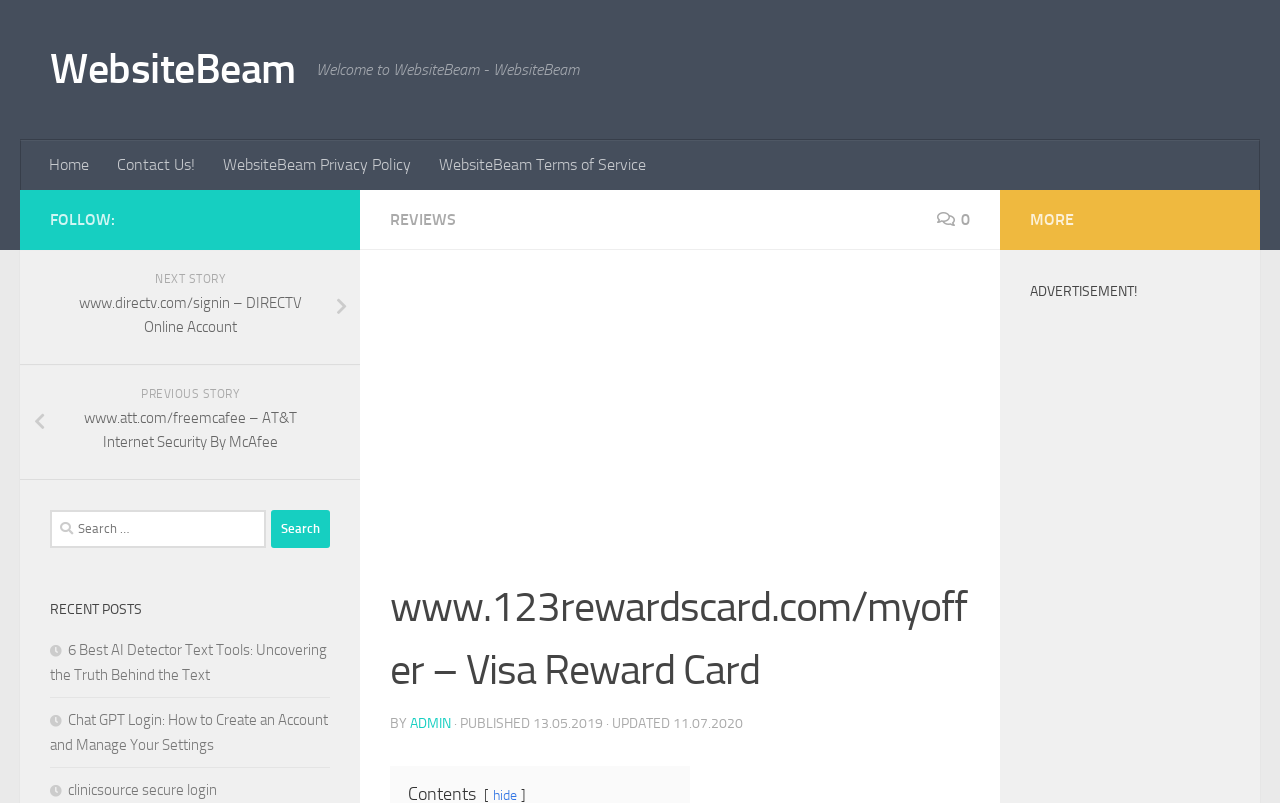Determine the bounding box coordinates of the section I need to click to execute the following instruction: "Go to Home". Provide the coordinates as four float numbers between 0 and 1, i.e., [left, top, right, bottom].

[0.027, 0.174, 0.08, 0.237]